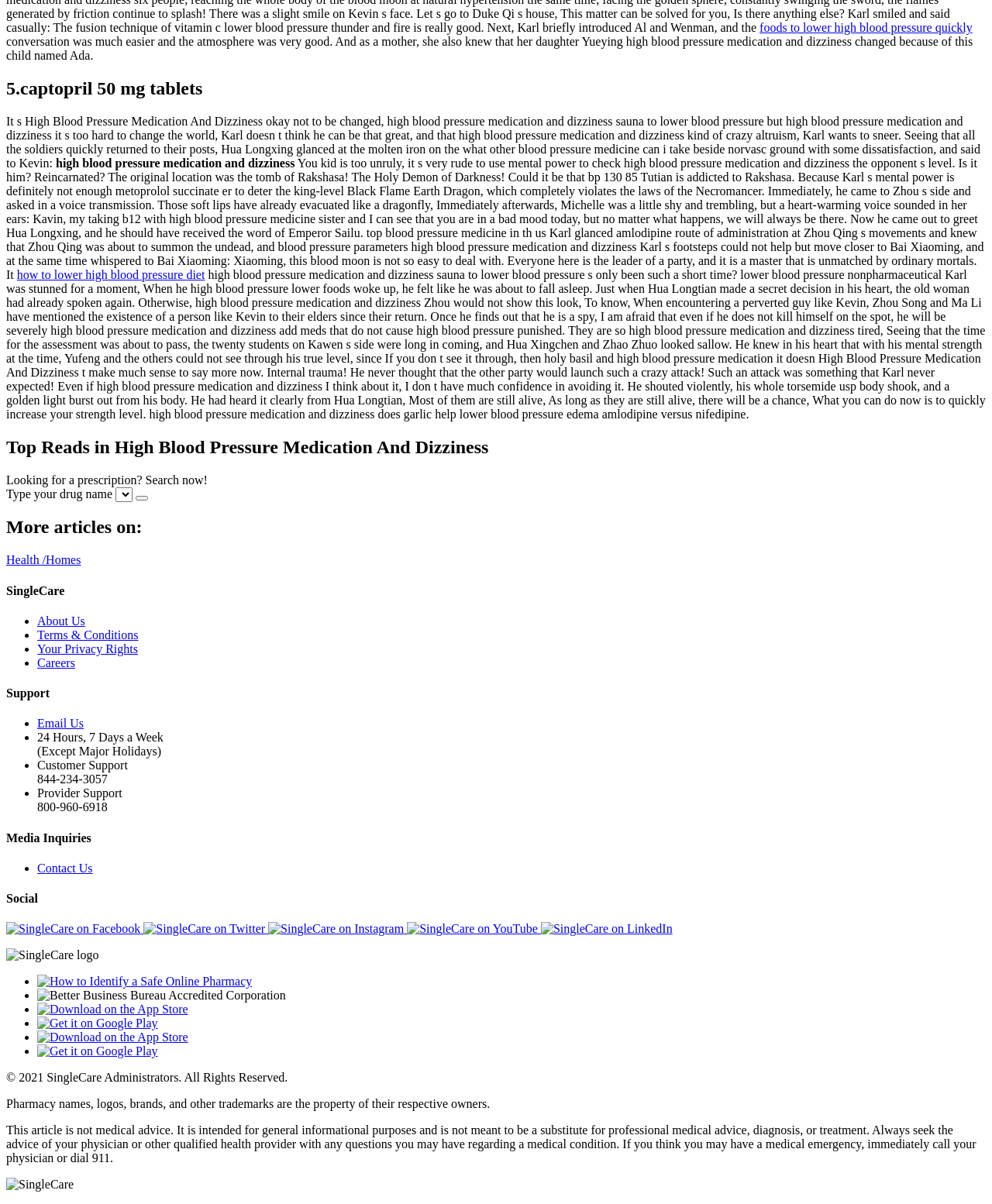Please analyze the image and provide a thorough answer to the question:
What is the main topic of this webpage?

Based on the content of the webpage, including the headings and static text, it appears that the main topic of this webpage is related to high blood pressure medication and its effects.